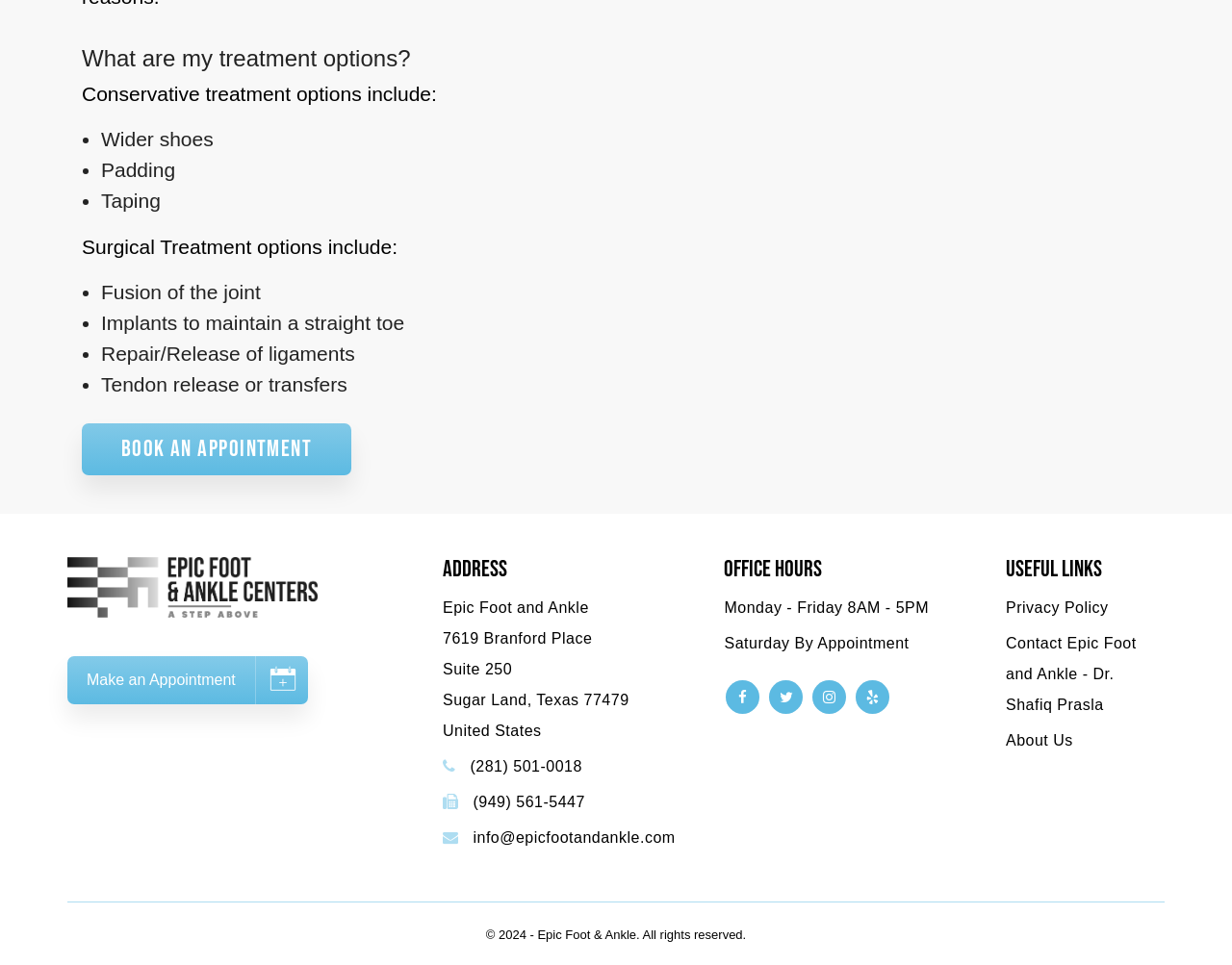Determine the coordinates of the bounding box for the clickable area needed to execute this instruction: "Contact Epic Foot and Ankle".

[0.816, 0.658, 0.922, 0.739]